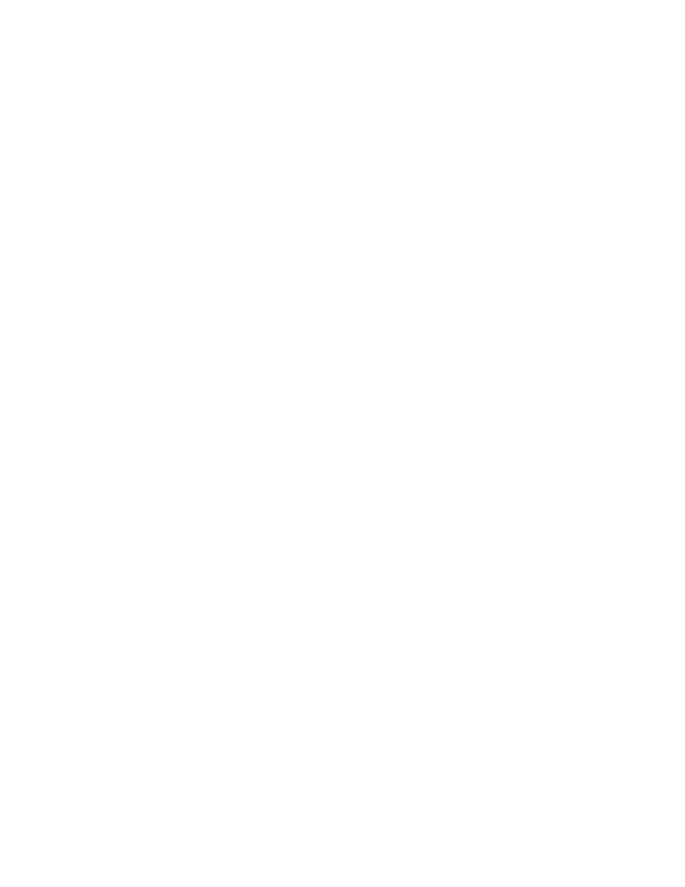Offer a detailed explanation of what is happening in the image.

The image features a collection of striking fashion photographs from notable fashion shoots. Specifically, it highlights a striking shot of model Nadja Bender for Purple Fashion, taken in Fall 2012 by renowned photographer Katja Rahlwes. Accompanying this image is a feature in the September issue of Vogue Paris, showcasing the exquisite styling of Carla Bruni, emphasizing a cinematic and classic makeup aesthetic with a smokey eye and nude lip. The caption reflects the collaborative creative process, detailing the makeup products used, such as Weleda Skin Food for hydration and Chanel Aqua Vitalumiere for a seamless base, as well as the artistry of famed professionals like Odile Gilbert and Suzanne Koller. The overall tone celebrates fashion photography's intricate beauty and artistry while paying homage to the professionals behind the scenes.